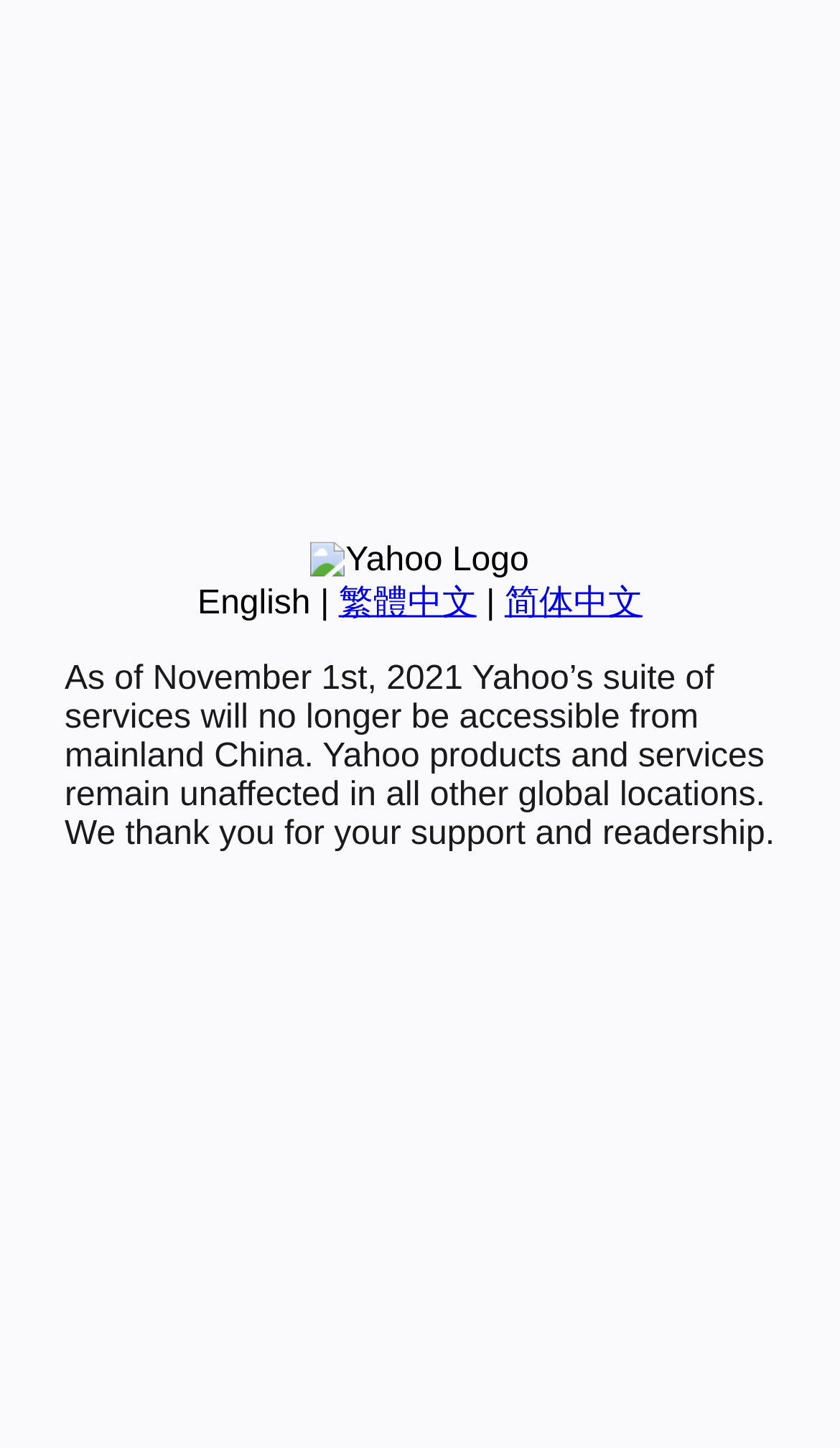Identify the bounding box of the HTML element described as: "简体中文".

[0.601, 0.404, 0.765, 0.429]